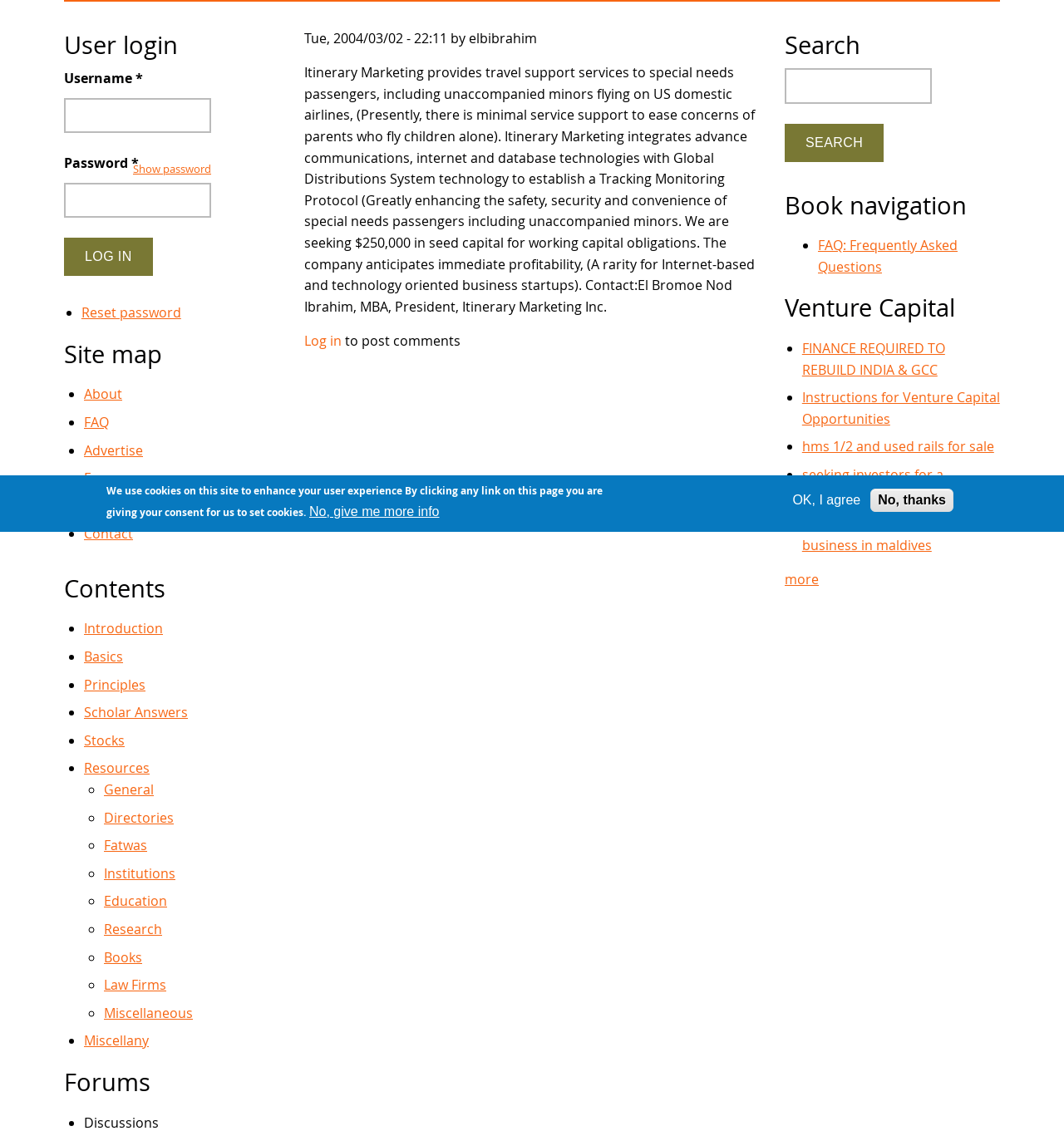Extract the bounding box coordinates of the UI element described: "OK, I agree". Provide the coordinates in the format [left, top, right, bottom] with values ranging from 0 to 1.

[0.739, 0.436, 0.815, 0.449]